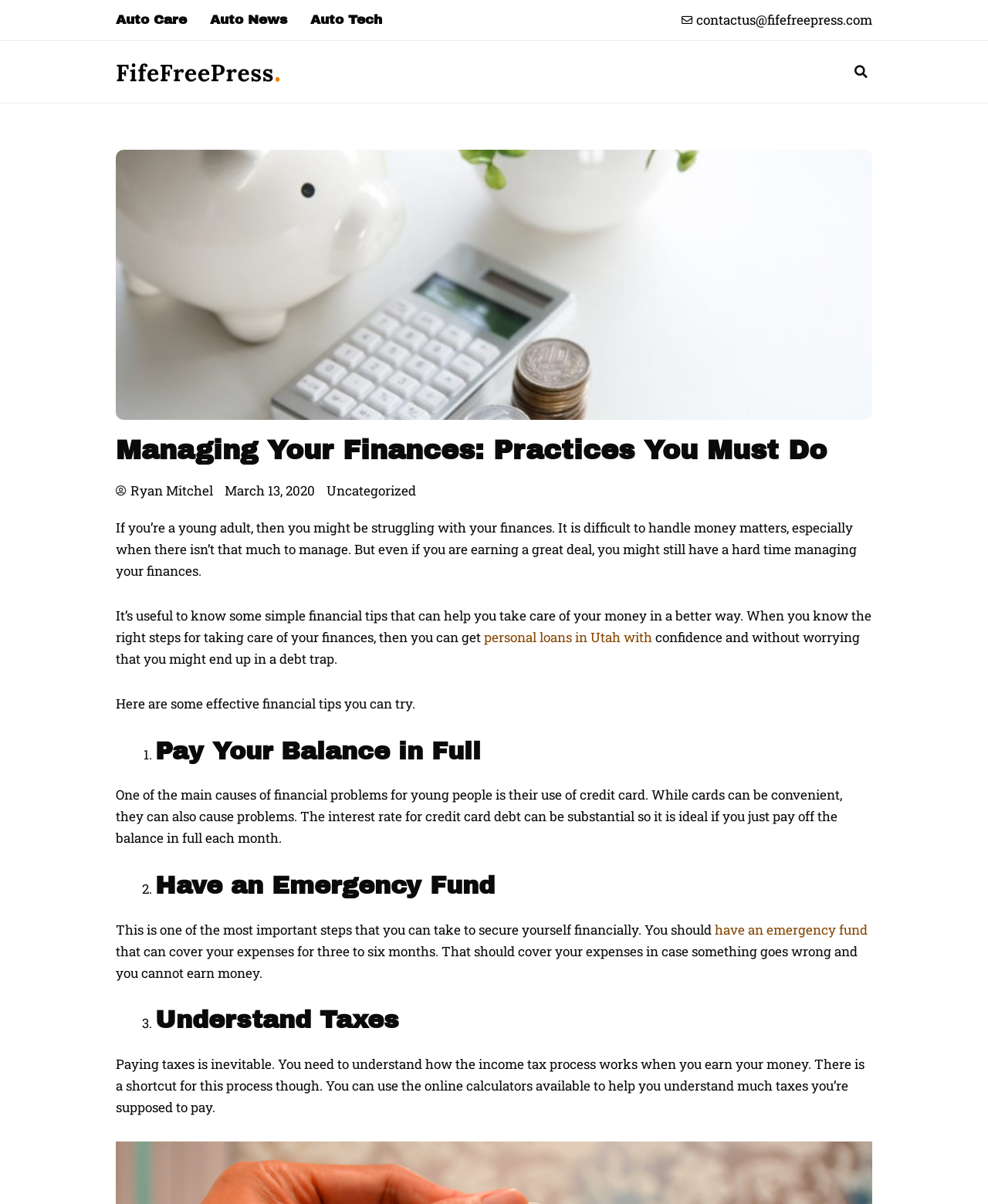Find the bounding box coordinates of the element to click in order to complete this instruction: "Visit Auto Care page". The bounding box coordinates must be four float numbers between 0 and 1, denoted as [left, top, right, bottom].

[0.117, 0.006, 0.189, 0.027]